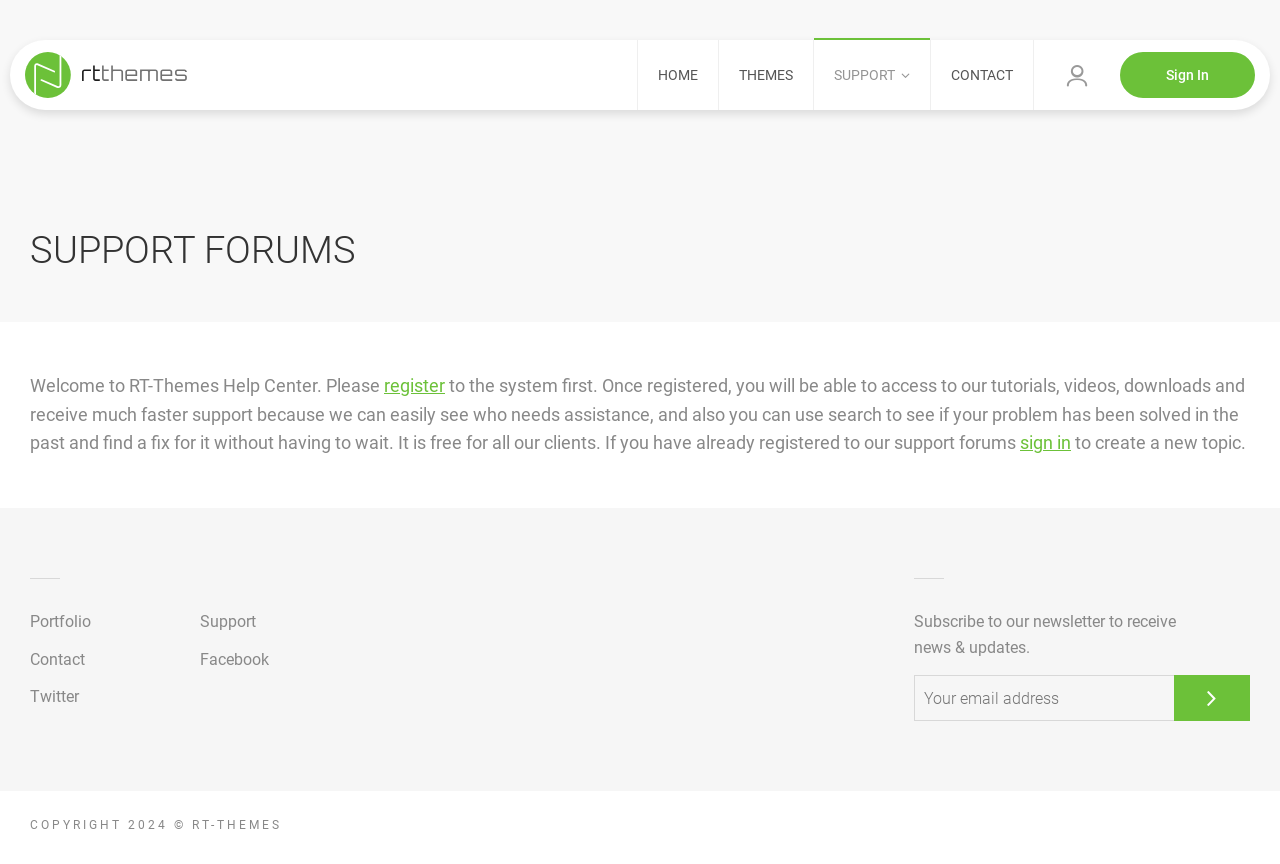Given the webpage screenshot, identify the bounding box of the UI element that matches this description: "register".

[0.3, 0.434, 0.348, 0.458]